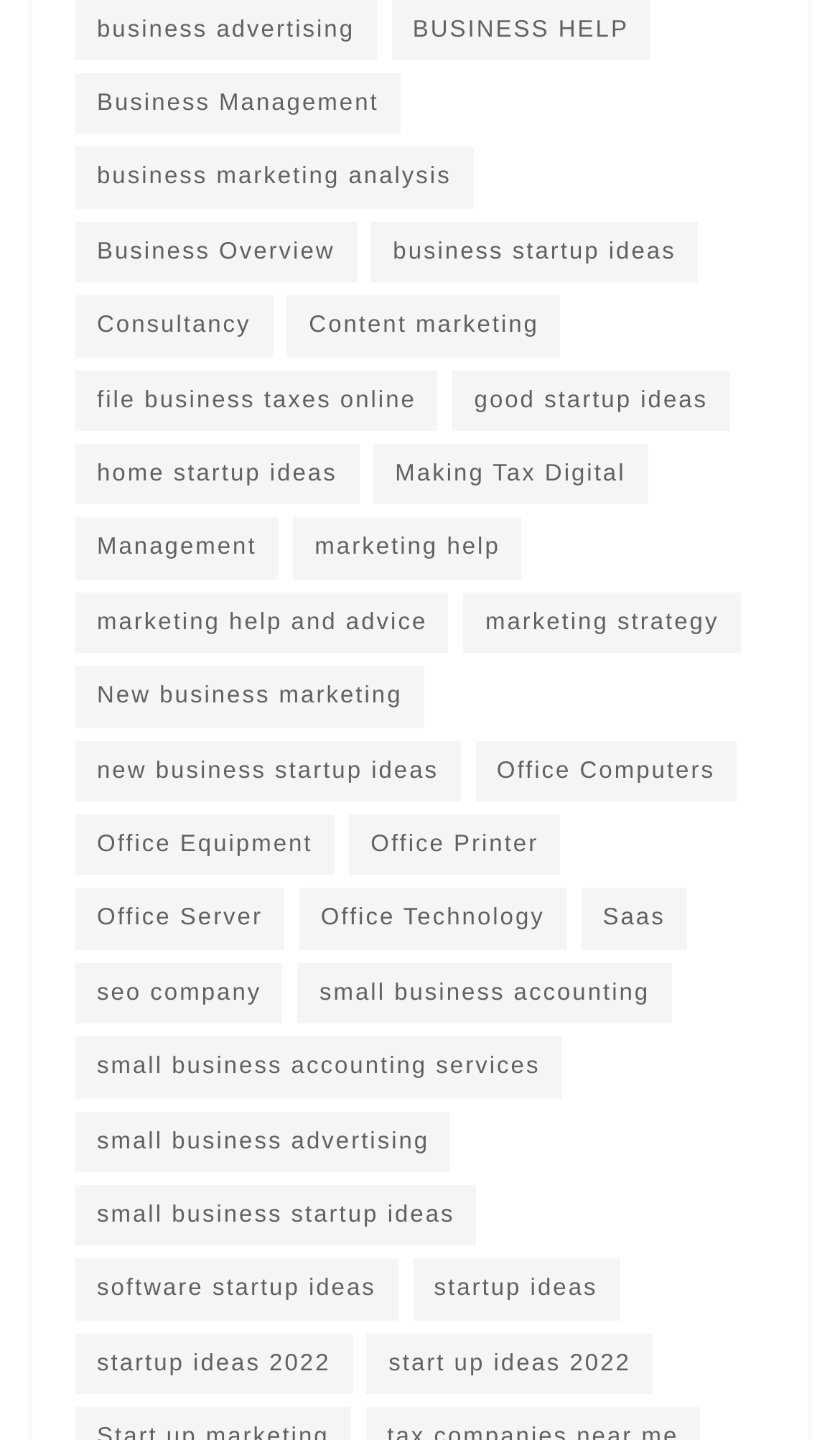Extract the bounding box coordinates for the UI element described as: "Saas".

[0.692, 0.617, 0.818, 0.659]